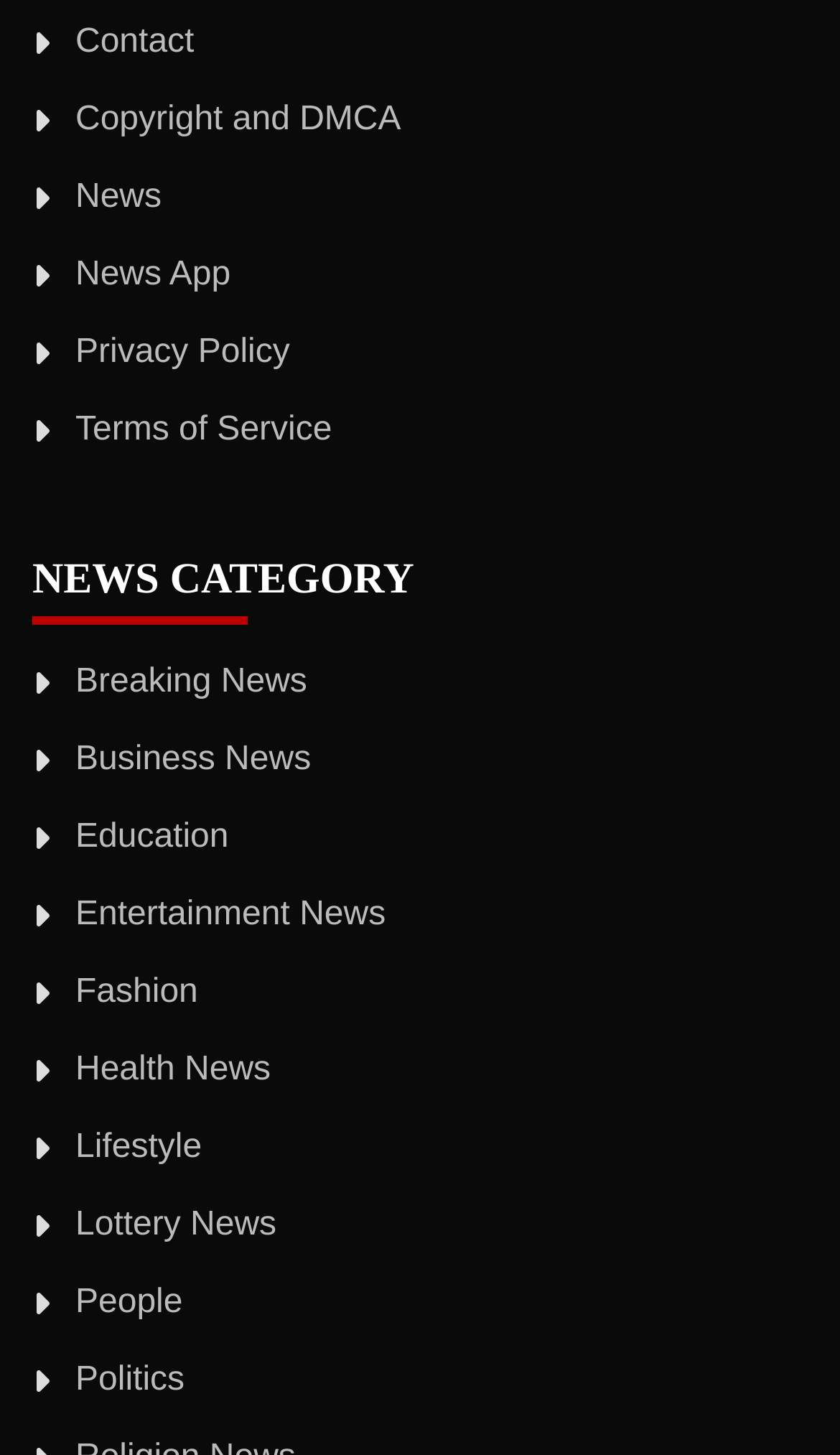Locate the bounding box coordinates of the element to click to perform the following action: 'go to contact page'. The coordinates should be given as four float values between 0 and 1, in the form of [left, top, right, bottom].

[0.09, 0.016, 0.231, 0.041]